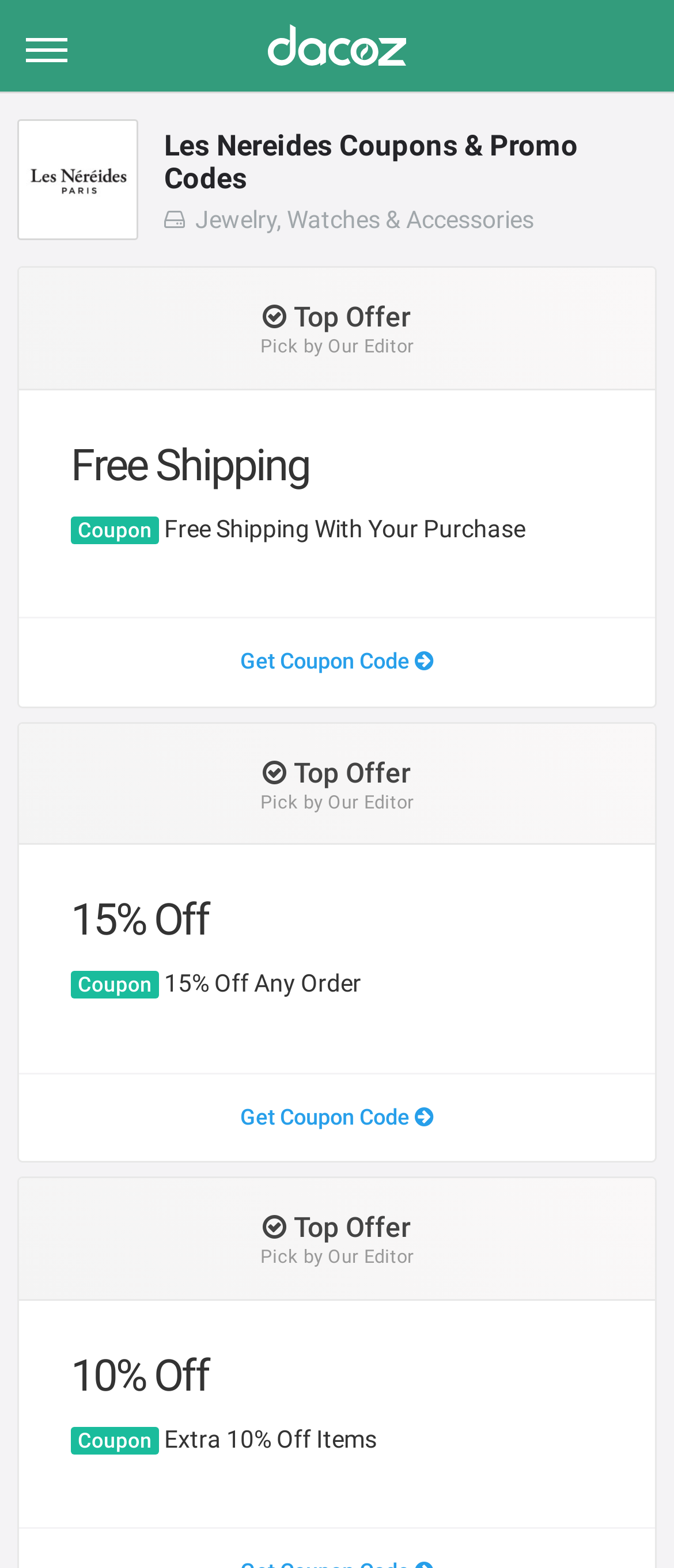Please locate the UI element described by "Jewelry, Watches & Accessories" and provide its bounding box coordinates.

[0.244, 0.131, 0.792, 0.148]